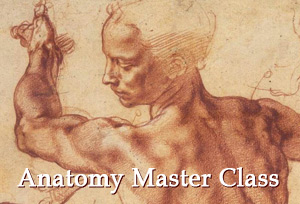Use a single word or phrase to respond to the question:
What is the purpose of the 'Anatomy Master Class'?

to improve figure drawing and anatomy skills